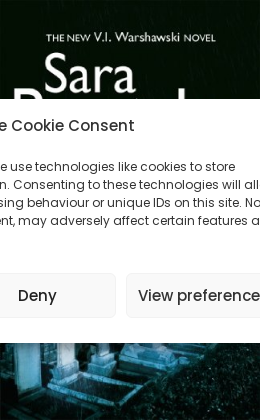Offer an in-depth caption for the image presented.

The image featured above is a promotional banner for the novel "Shell Game" by Sara Paretsky, identified as part of the V.I. Warshawski series. In the background, a dark and moody aesthetic sets the tone, aligning with the mystery genre. The title "Shell Game" prominently displays in bold, stylized text, catching the viewer's attention. Below the title, a brief message informs the viewer about the use of cookies on the website, emphasizing the importance of consent regarding data processing. Options to "Deny" or "View preferences" for cookie settings are clearly presented as buttons, reinforcing user agency in managing their online experience.